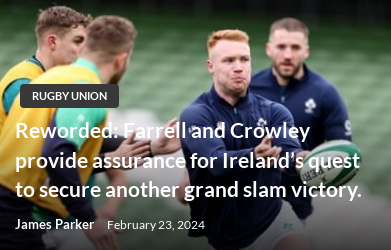Who is the author of the article?
Please answer the question with a detailed and comprehensive explanation.

The caption states that the article is authored by James Parker, providing the name of the person who wrote the article.